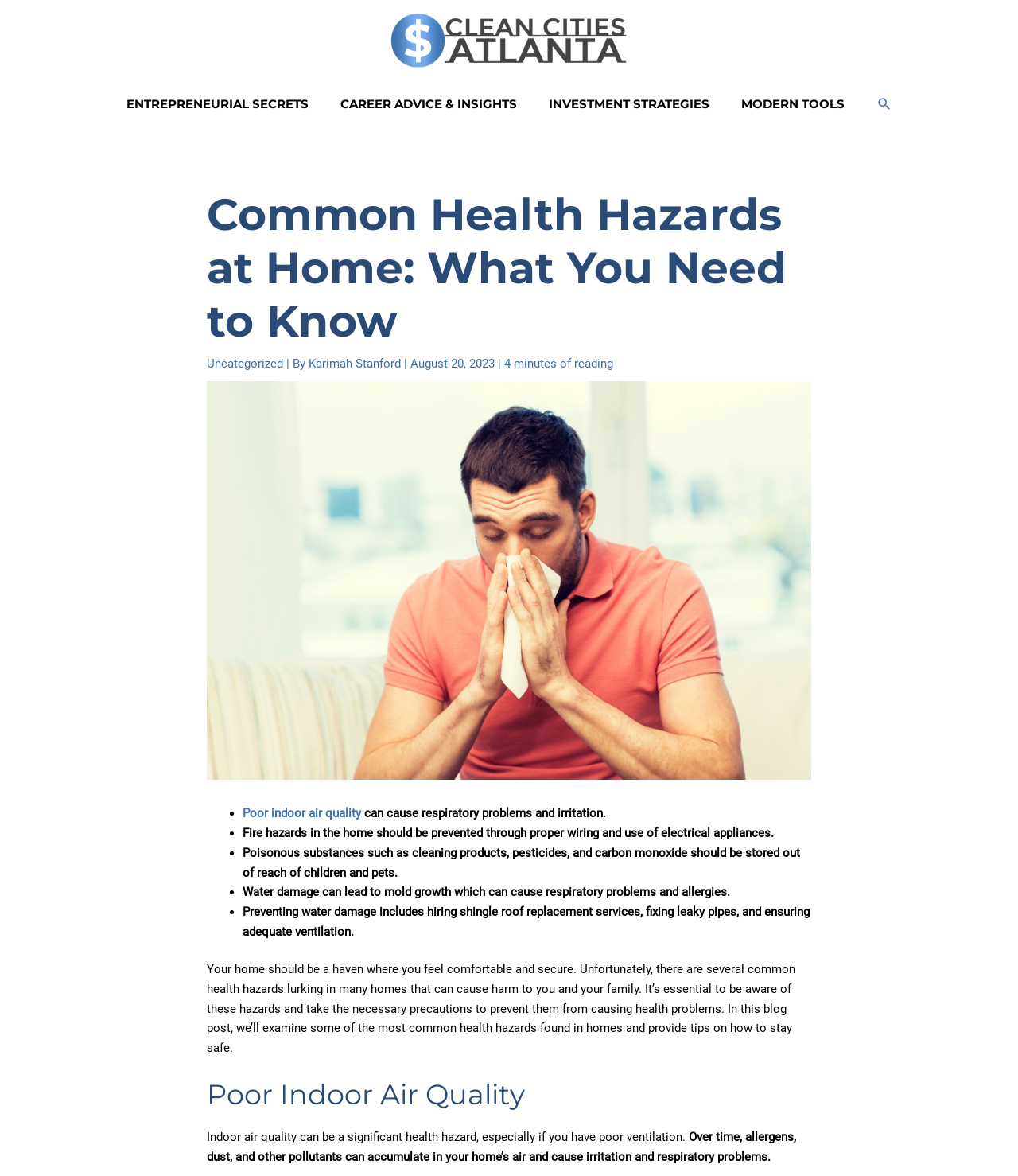Can you give a comprehensive explanation to the question given the content of the image?
How many health hazards are listed in the article?

The article lists five health hazards, which are poor indoor air quality, fire hazards, poisonous substances, water damage, and others. These hazards are listed in bullet points with a brief description of each.